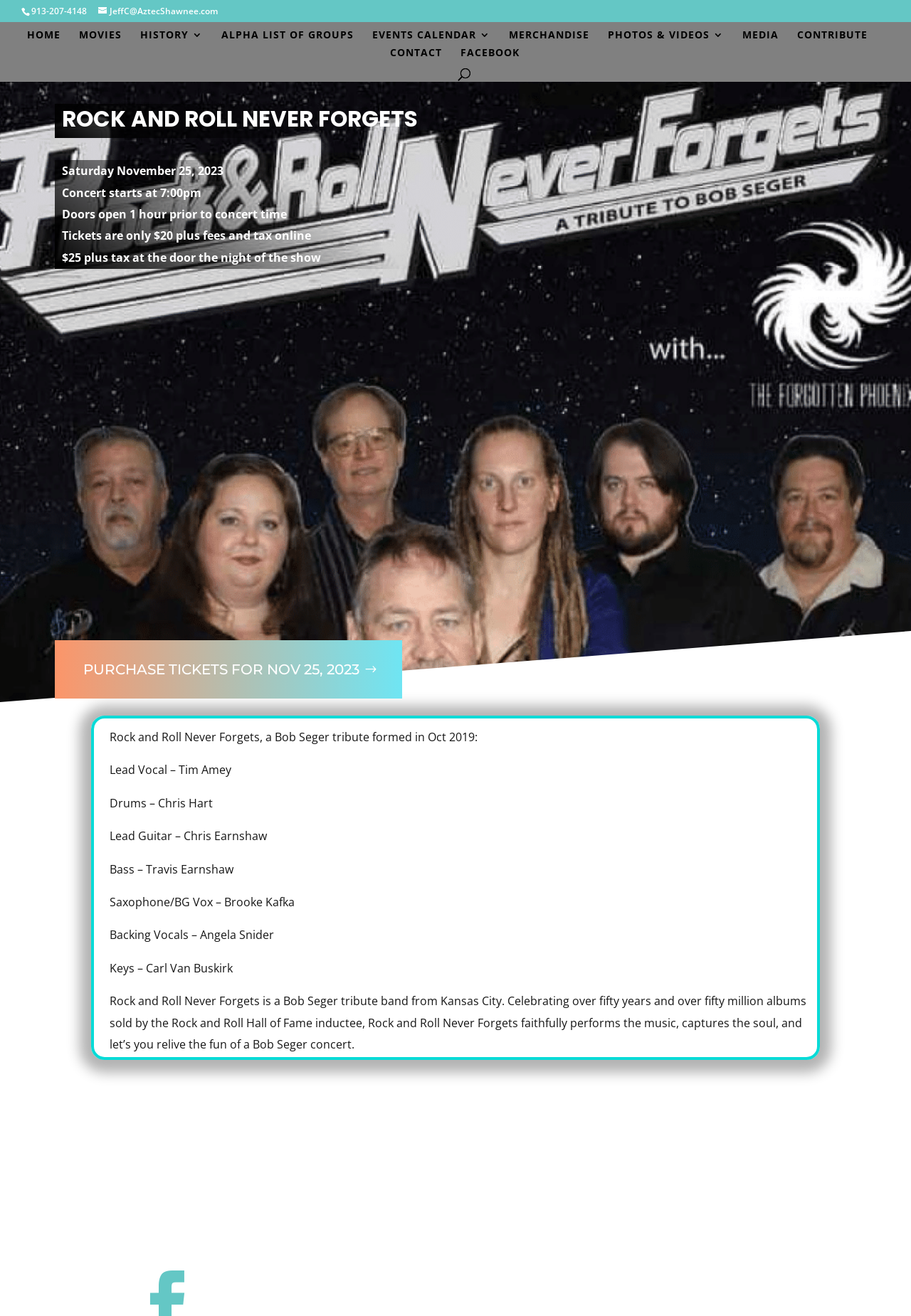What is the price of tickets at the door?
With the help of the image, please provide a detailed response to the question.

The price of tickets at the door can be found in the static text element with the bounding box coordinates [0.068, 0.19, 0.352, 0.201], which is part of the section describing the concert details.